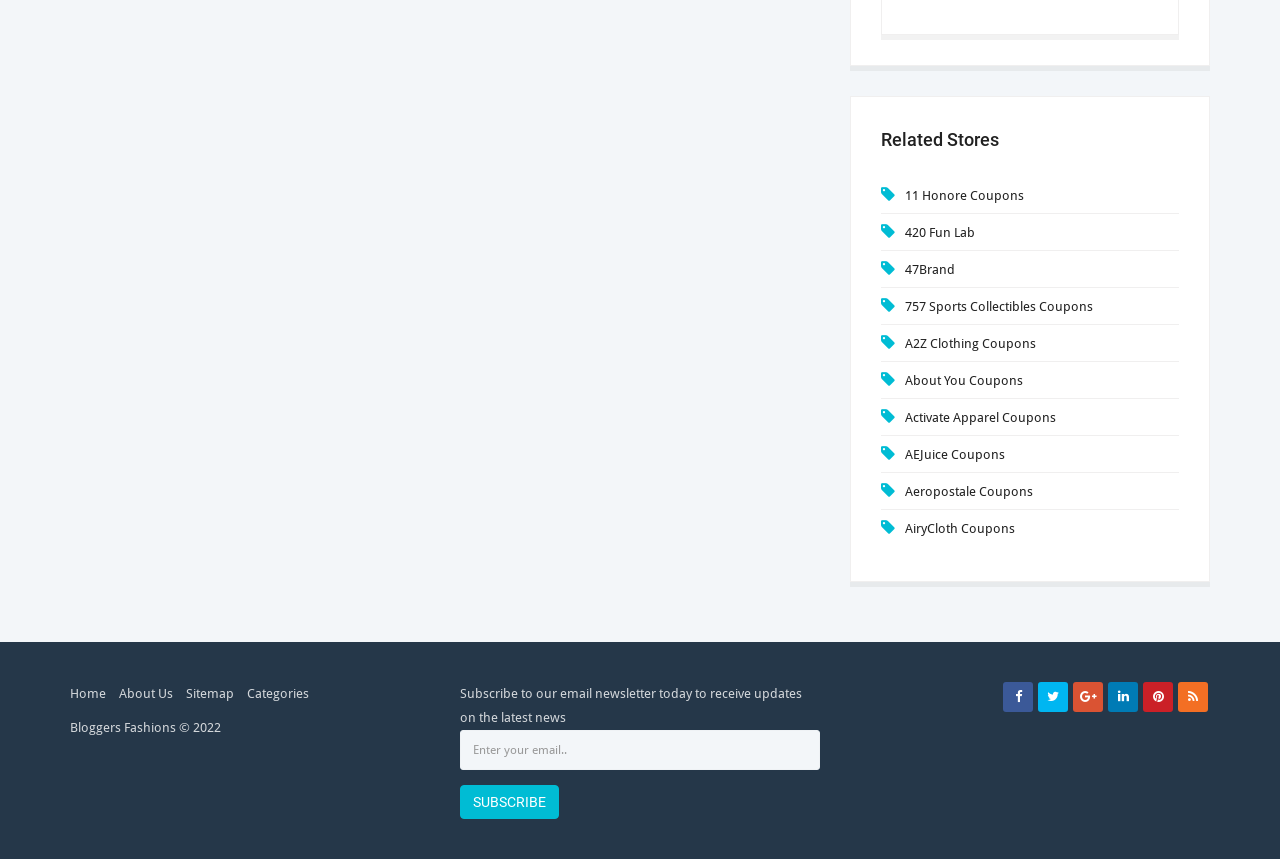Please find the bounding box coordinates for the clickable element needed to perform this instruction: "Enter your email address".

[0.359, 0.85, 0.641, 0.896]